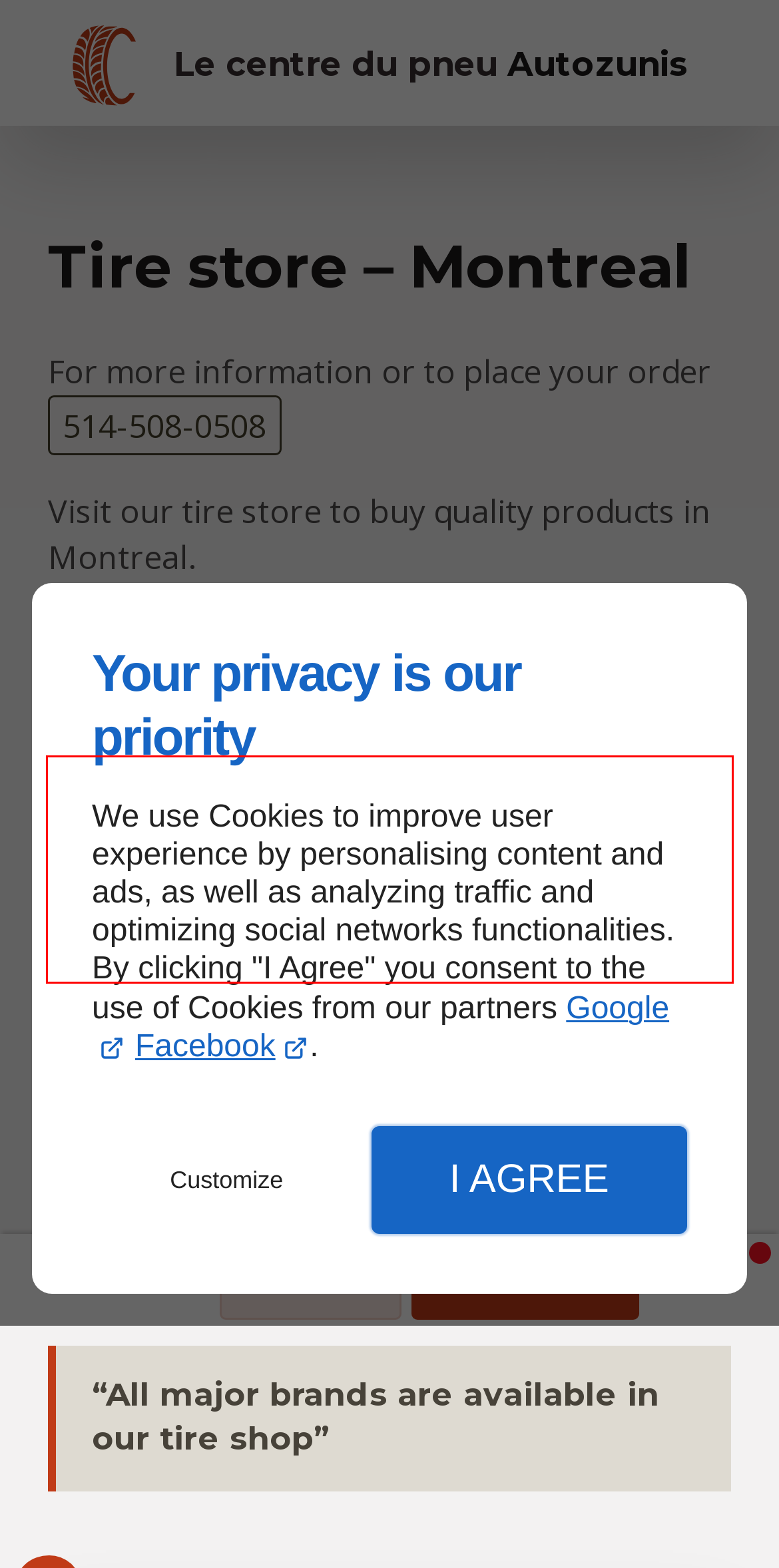You have a screenshot with a red rectangle around a UI element. Recognize and extract the text within this red bounding box using OCR.

Le centre du pneu Autozunis has been in business since 2004. We welcome you to our store to purchase new tires for all makes and types of vehicles: cars, vans, trucks, including trailers.